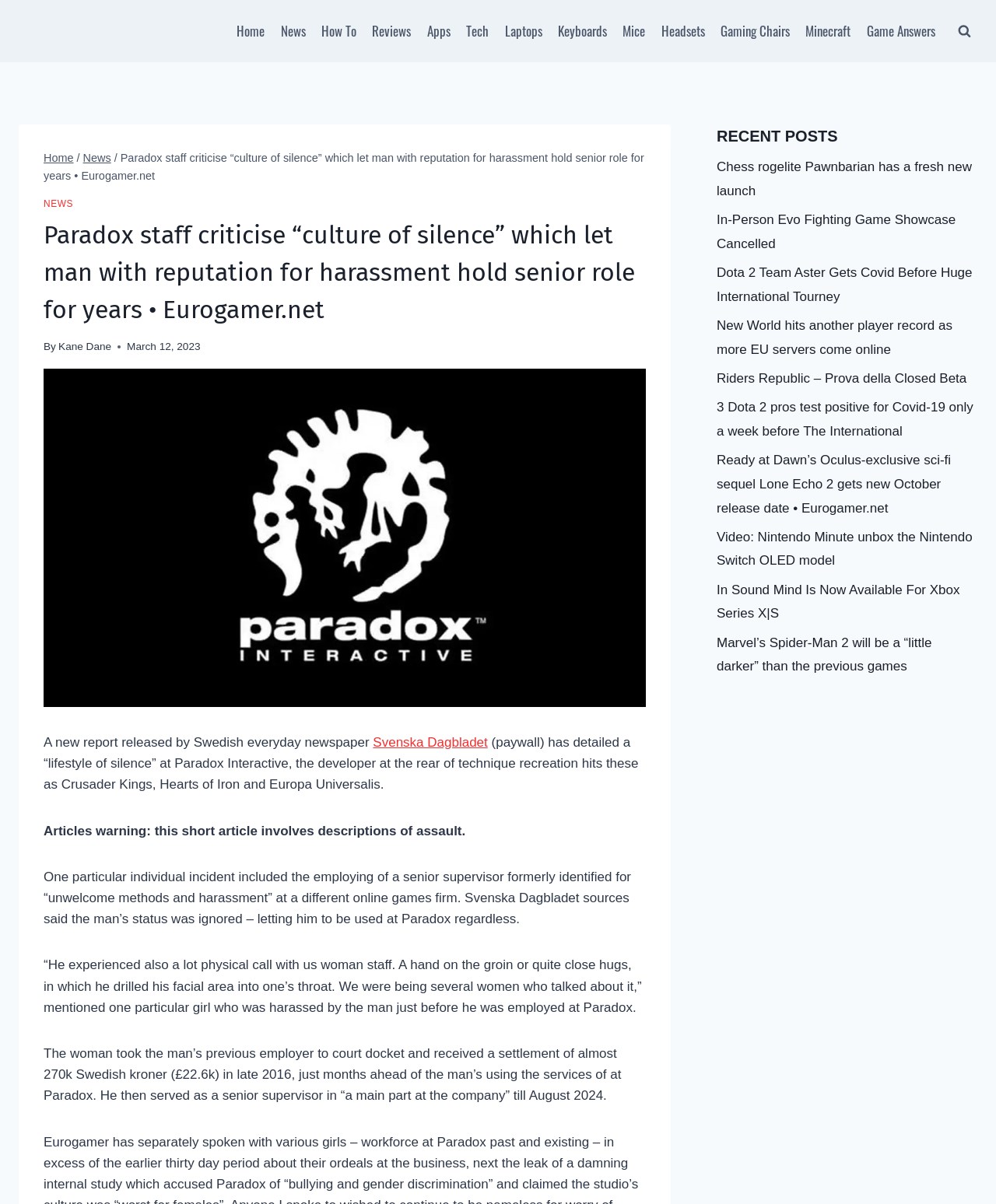Give a full account of the webpage's elements and their arrangement.

This webpage is an article from Eurogamer.net, with a focus on a news story about Paradox Interactive, a game developer. At the top of the page, there is a primary navigation menu with 12 links, including "Home", "News", "How To", and "Reviews", among others. To the right of the navigation menu, there is a search button.

Below the navigation menu, there is a header section with a breadcrumbs navigation, which shows the current page's location in the website's hierarchy. The header section also includes a link to the "News" section and a heading with the title of the article.

The main content of the article is divided into several sections. The first section describes a report from Swedish newspaper Svenska Dagbladet about a "lifestyle of silence" at Paradox Interactive, which allowed a man with a reputation for harassment to hold a senior role for years. The section includes several paragraphs of text, with quotes from a woman who was harassed by the man.

Below the main article content, there is a section titled "RECENT POSTS", which lists 10 links to other news articles on the website. These links are arranged in a vertical list, with the most recent articles at the top.

At the bottom right of the page, there is a "Scroll to top" button.